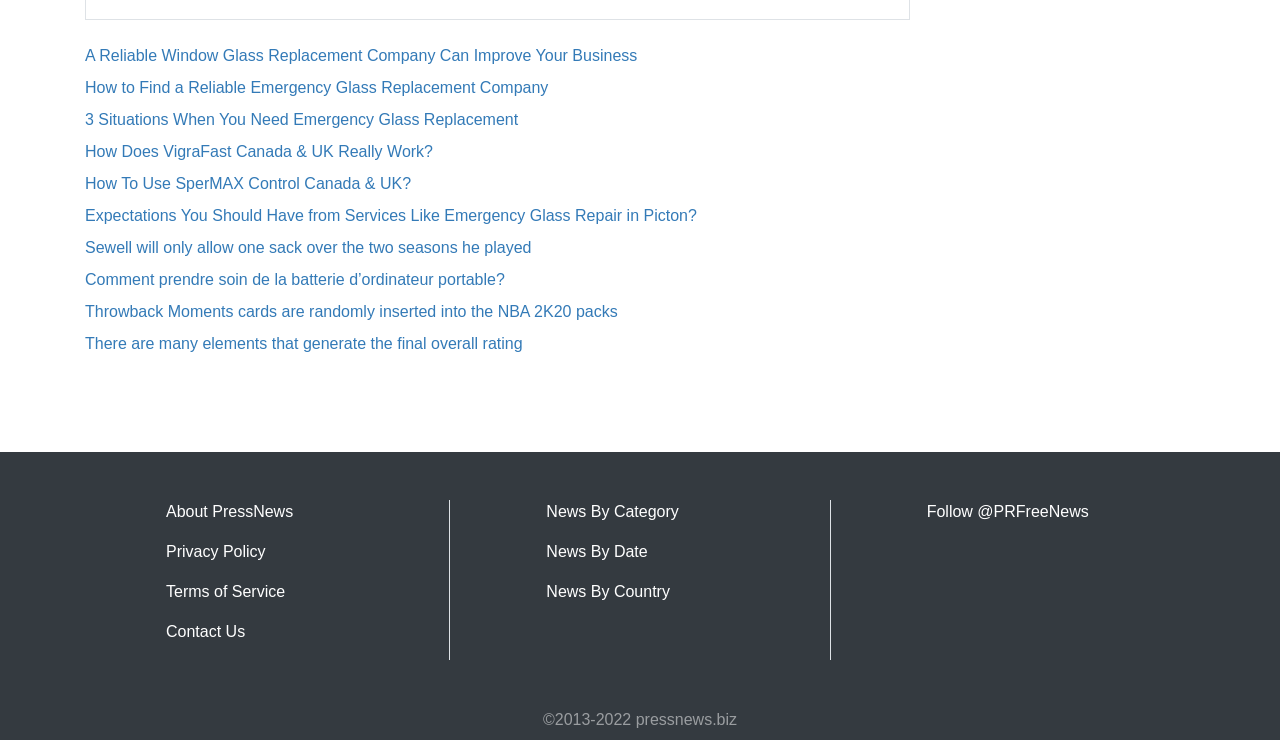Given the element description Terms of Service, specify the bounding box coordinates of the corresponding UI element in the format (top-left x, top-left y, bottom-right x, bottom-right y). All values must be between 0 and 1.

[0.13, 0.788, 0.223, 0.811]